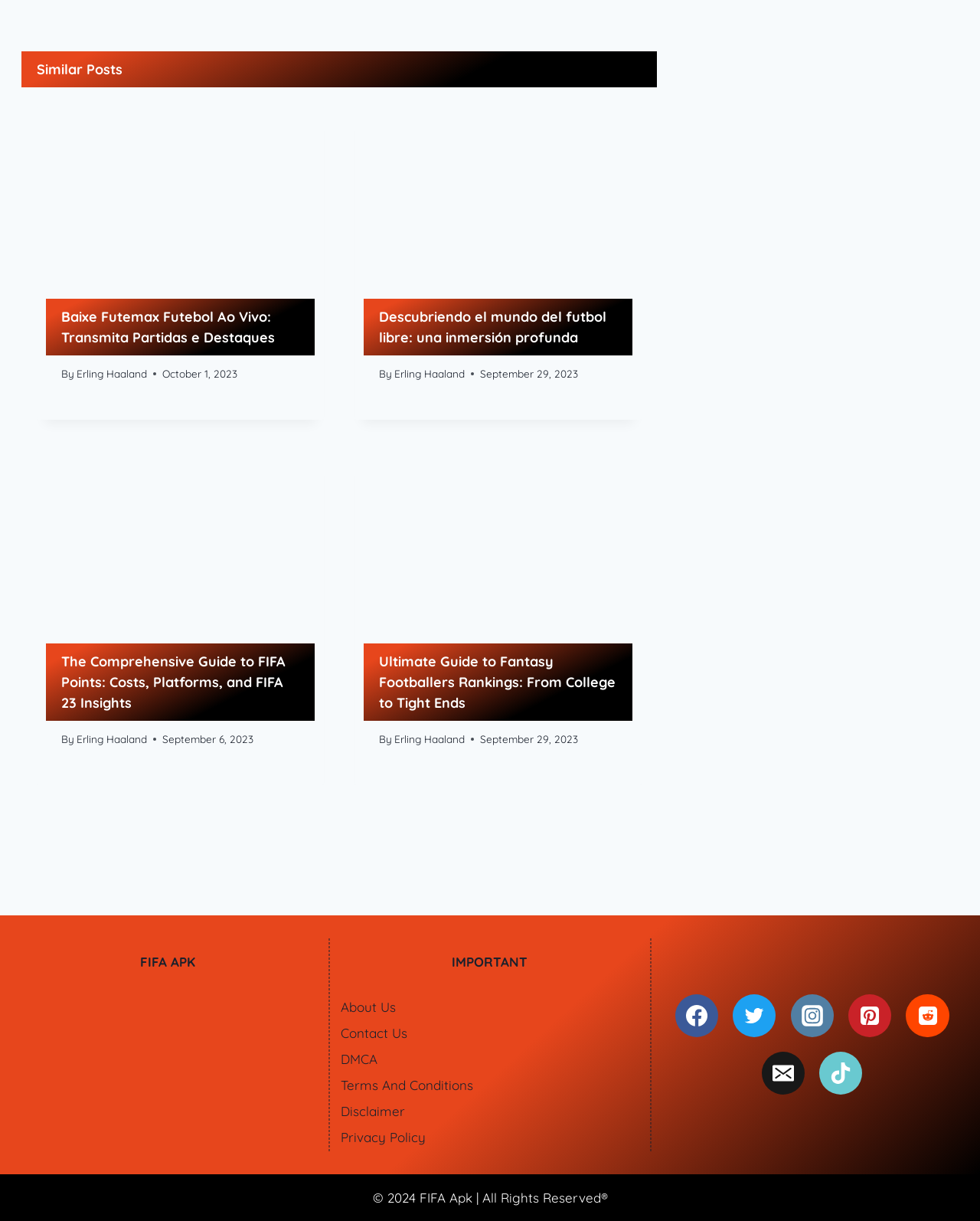What is the title of the first article?
Based on the image, answer the question in a detailed manner.

I found the title of the first article by looking at the heading element with the text 'Baixe Futemax Futebol Ao Vivo: Transmita Partidas e Destaques' inside the first article element.